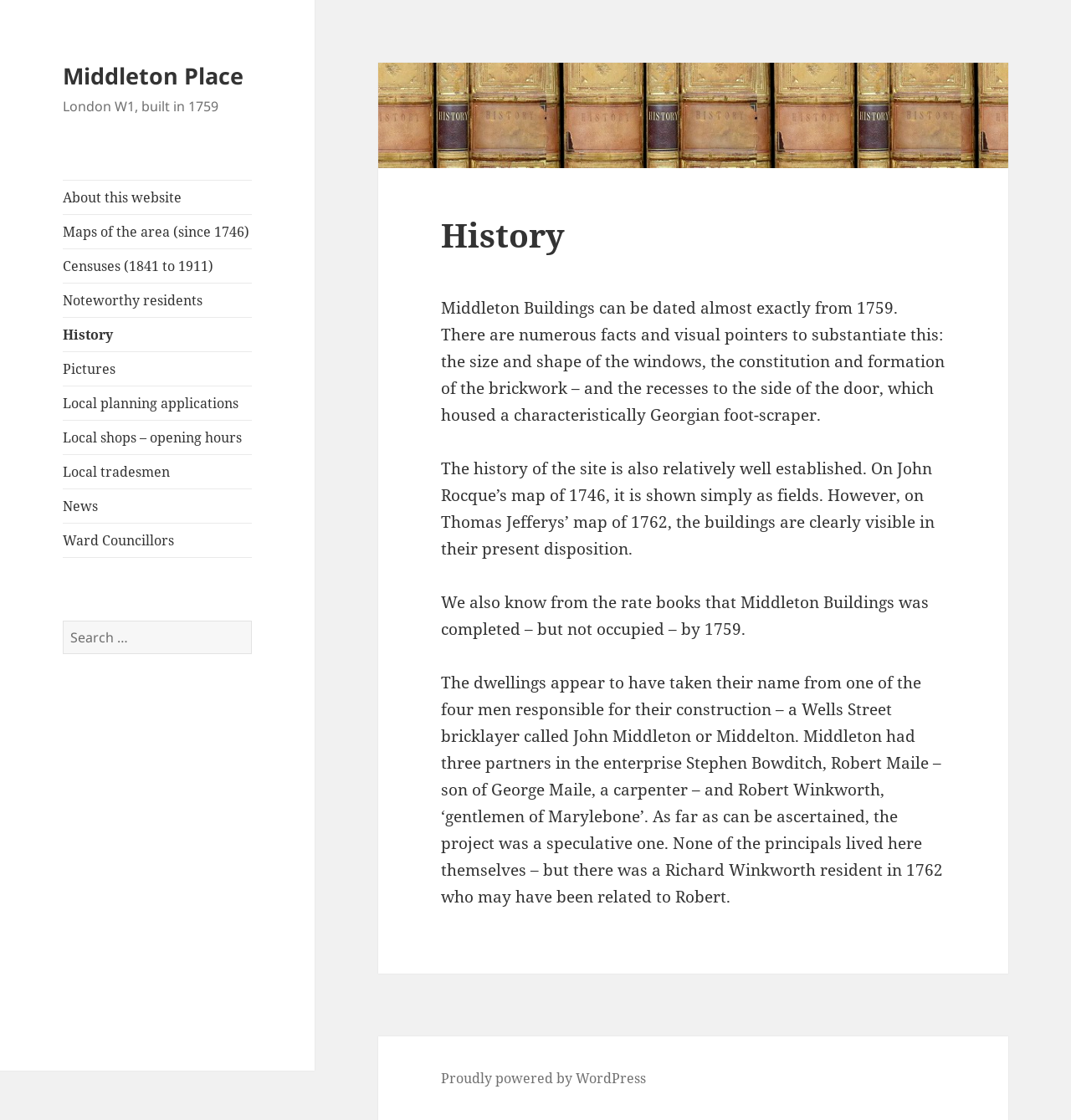Please give a succinct answer to the question in one word or phrase:
What is the name of the map that shows Middleton Buildings in 1762?

Thomas Jefferys' map